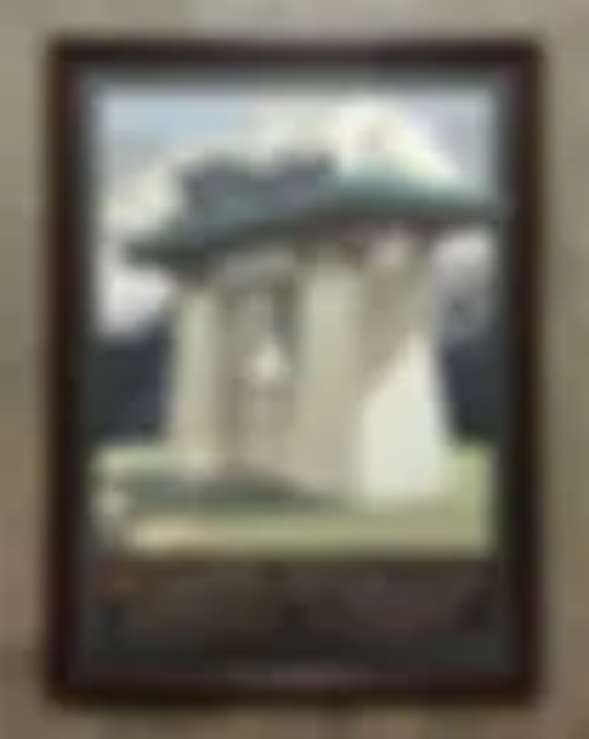What are the dimensions of the artwork?
Could you answer the question in a detailed manner, providing as much information as possible?

The dimensions of the artwork can be determined by reading the caption, which explicitly states that the piece measures 28 inches high by 19 inches wide, making it a versatile addition to various decorative spaces.